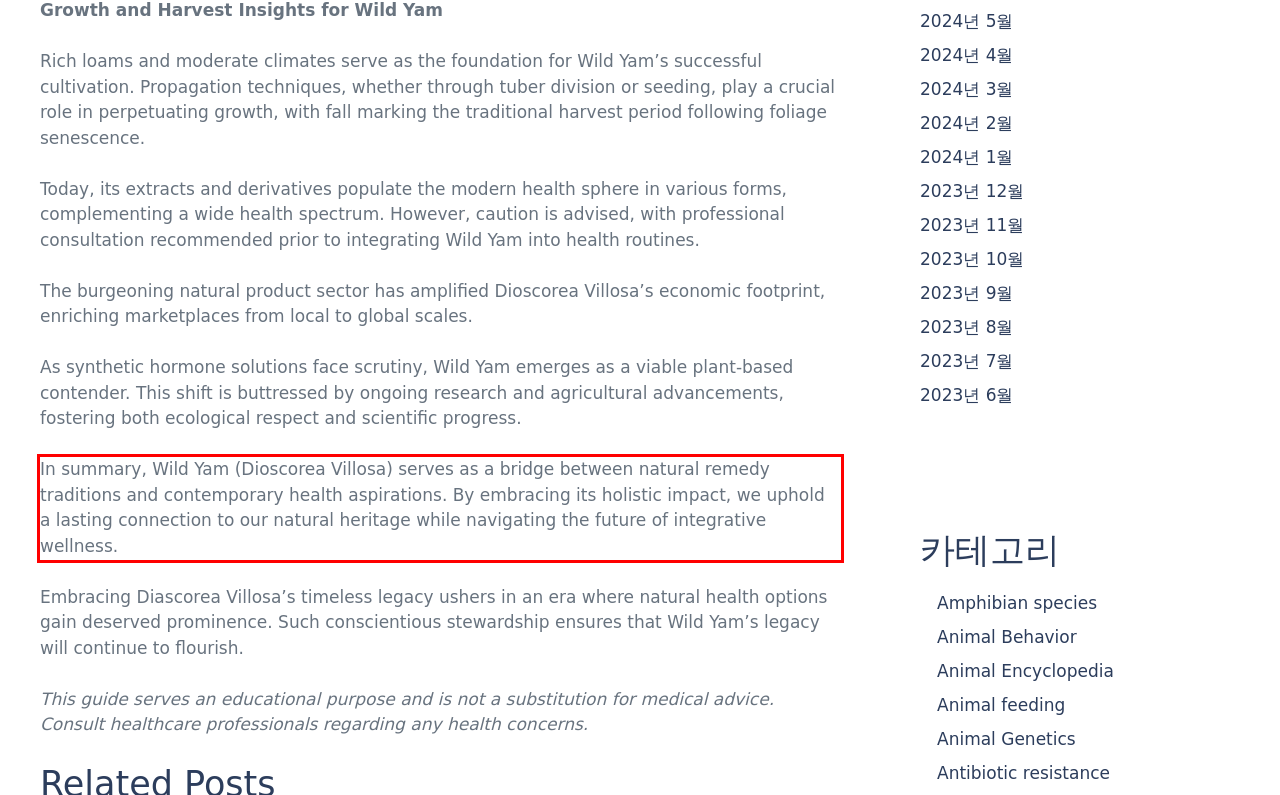Given a screenshot of a webpage containing a red bounding box, perform OCR on the text within this red bounding box and provide the text content.

In summary, Wild Yam (Dioscorea Villosa) serves as a bridge between natural remedy traditions and contemporary health aspirations. By embracing its holistic impact, we uphold a lasting connection to our natural heritage while navigating the future of integrative wellness.